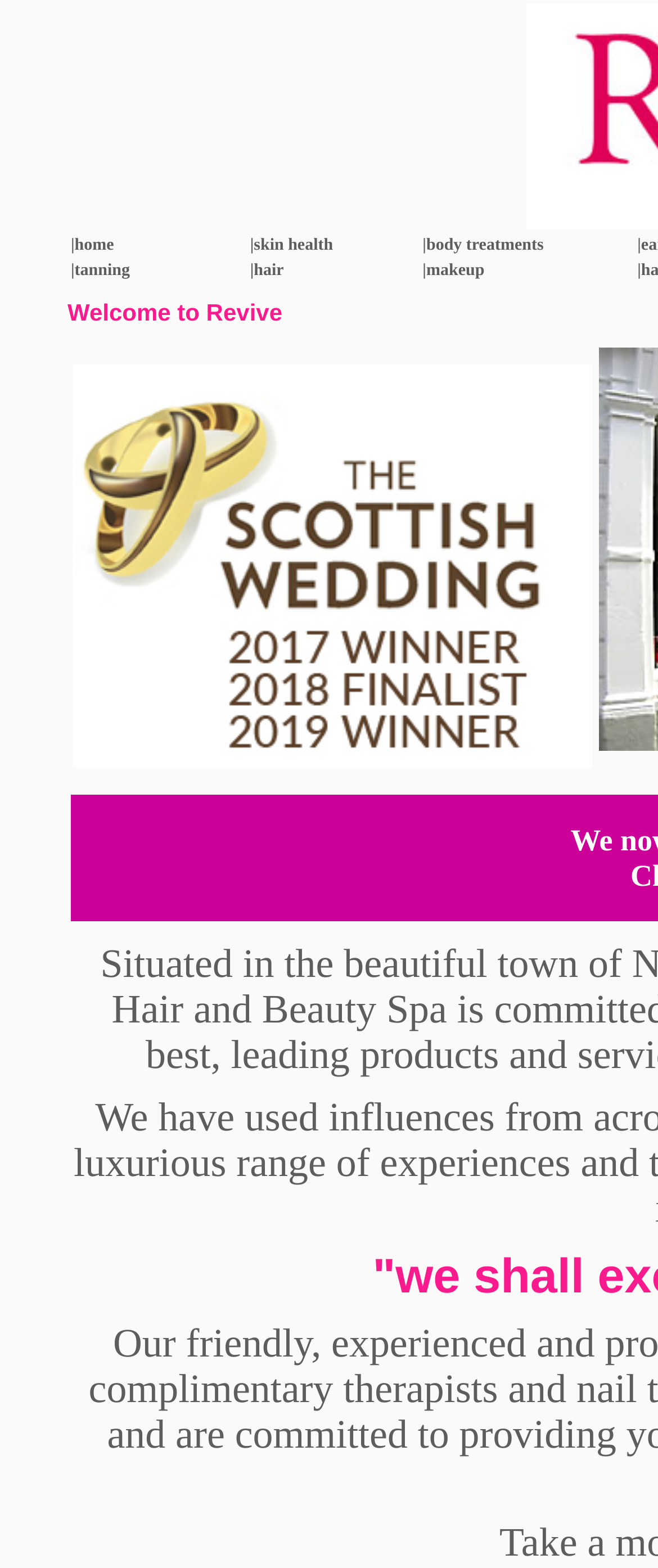Bounding box coordinates are given in the format (top-left x, top-left y, bottom-right x, bottom-right y). All values should be floating point numbers between 0 and 1. Provide the bounding box coordinate for the UI element described as: |tanning

[0.108, 0.167, 0.197, 0.179]